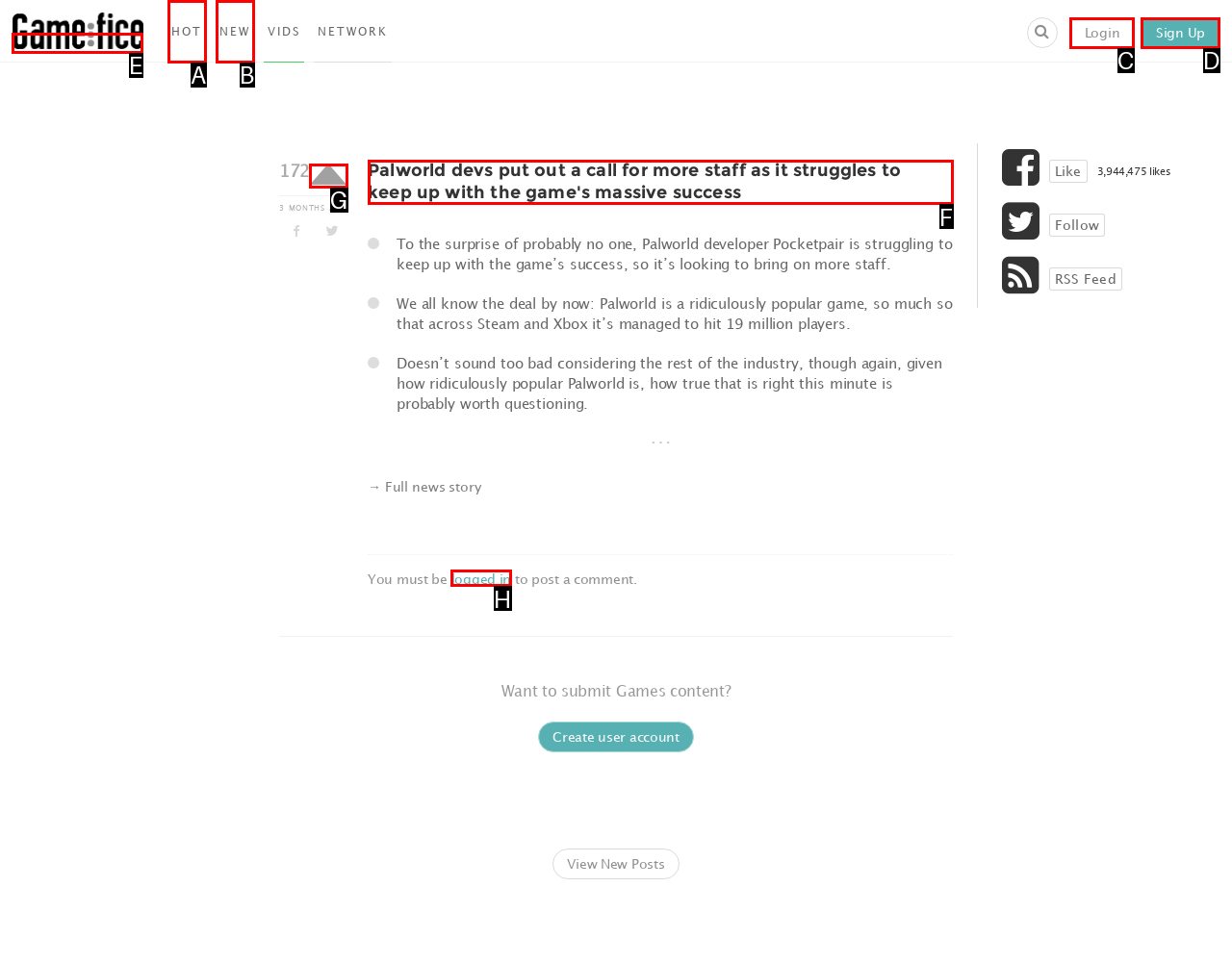Indicate which red-bounded element should be clicked to perform the task: Click on the 'Gamefice' link Answer with the letter of the correct option.

E